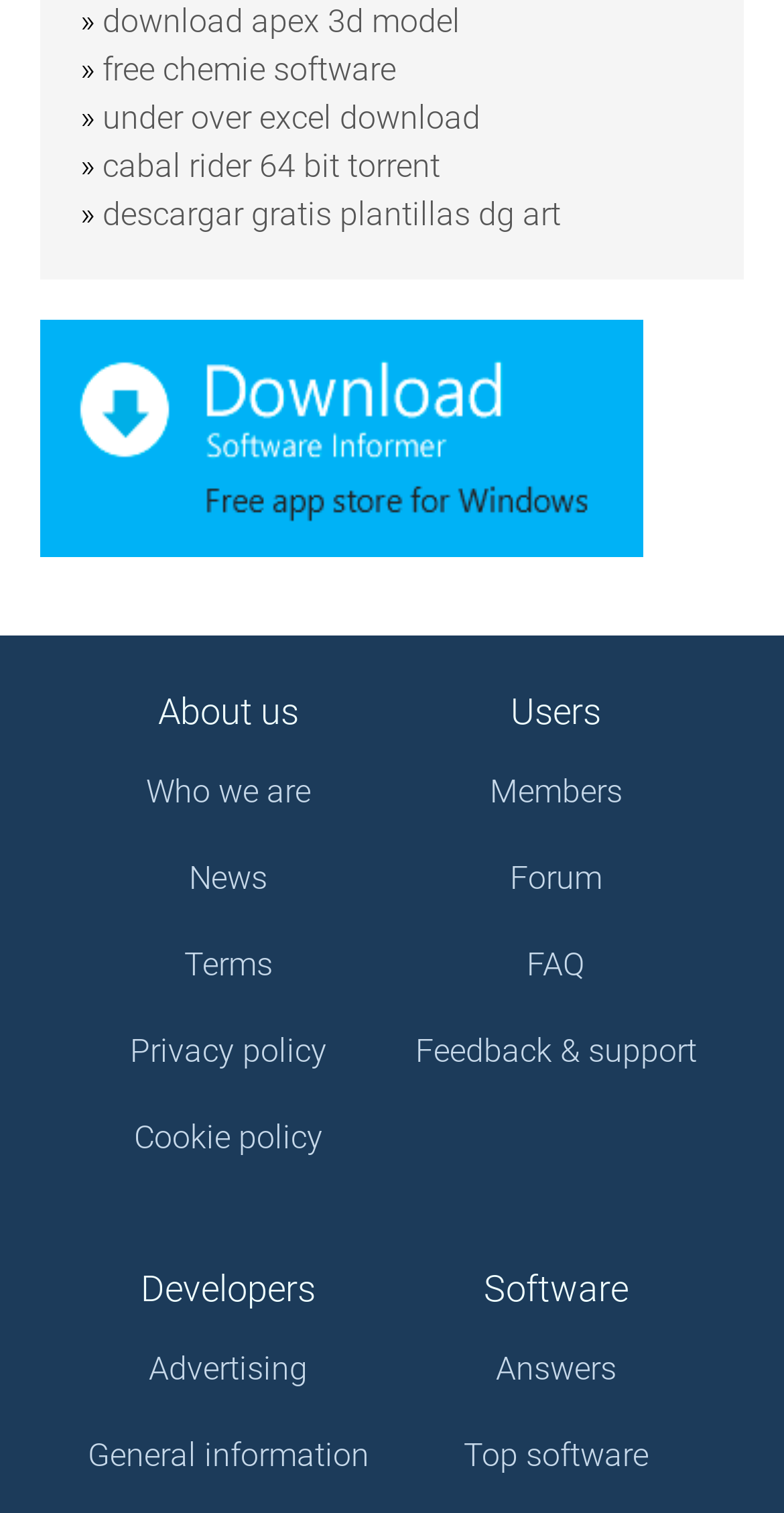Answer the question in a single word or phrase:
How many categories are listed on the webpage?

4